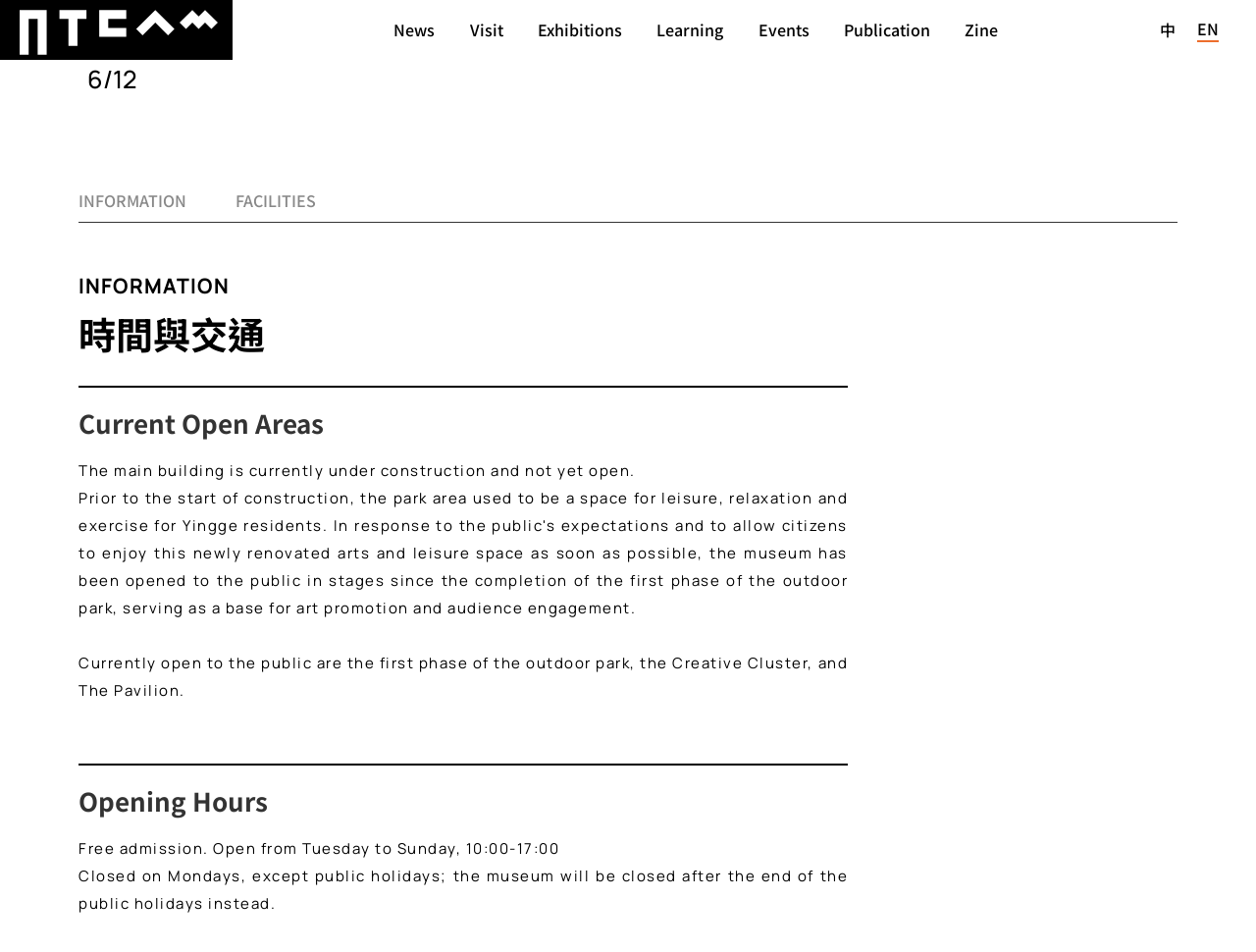Specify the bounding box coordinates of the area to click in order to execute this command: 'View Exhibitions'. The coordinates should consist of four float numbers ranging from 0 to 1, and should be formatted as [left, top, right, bottom].

[0.416, 0.01, 0.508, 0.052]